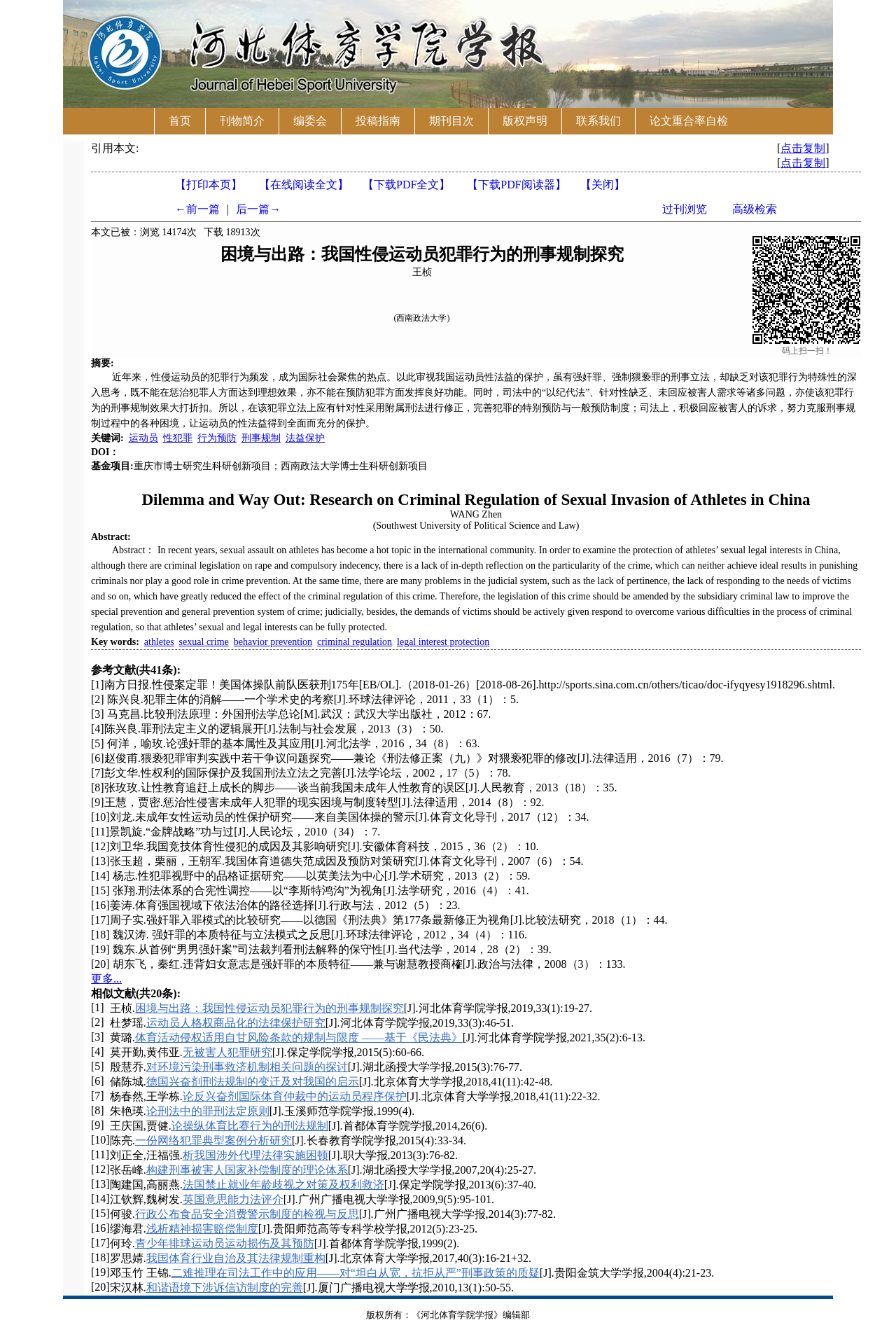Please indicate the bounding box coordinates of the element's region to be clicked to achieve the instruction: "click the '首页' link". Provide the coordinates as four float numbers between 0 and 1, i.e., [left, top, right, bottom].

[0.173, 0.087, 0.229, 0.096]